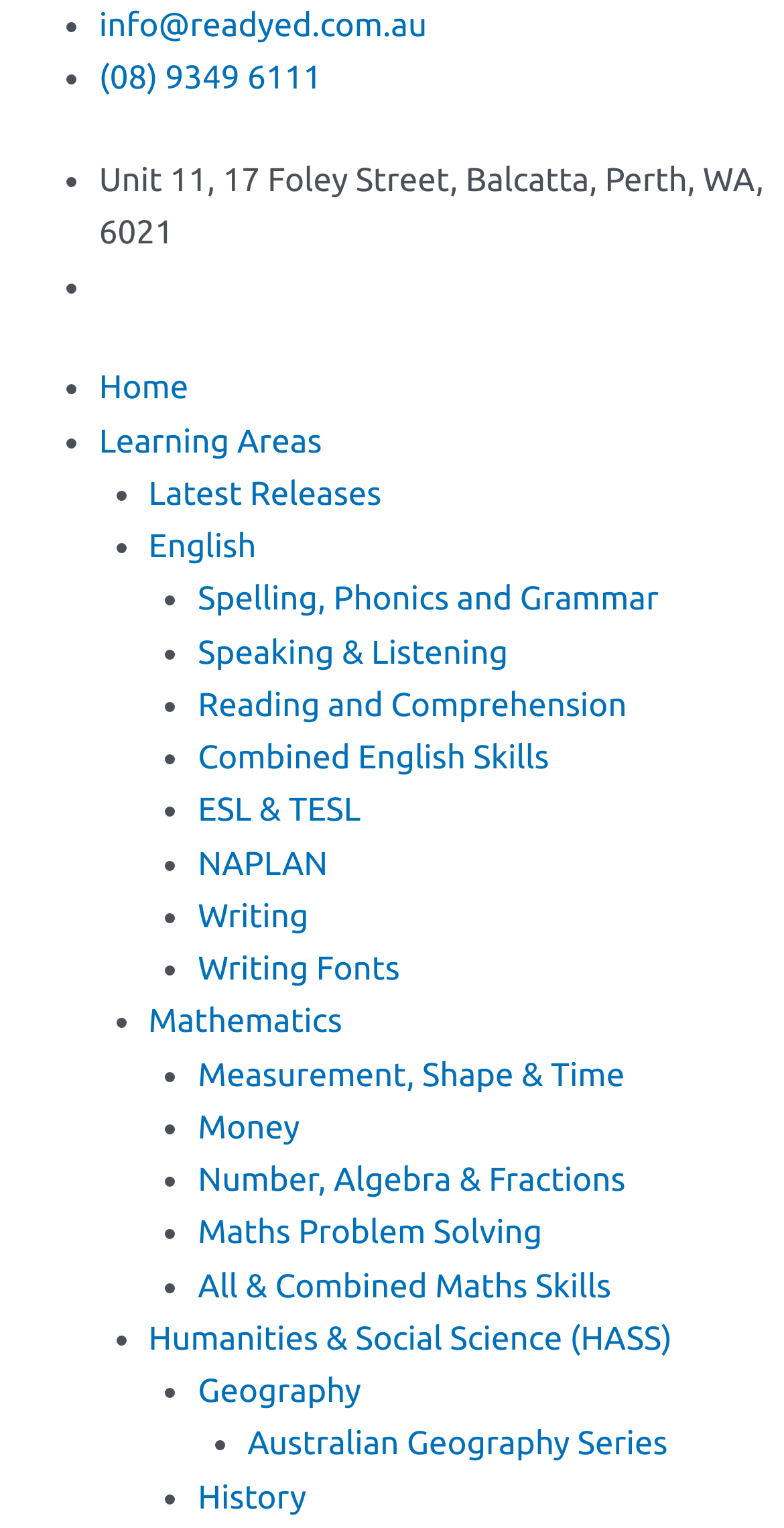Please determine the bounding box coordinates for the UI element described as: "Writing Fonts".

[0.252, 0.623, 0.51, 0.647]